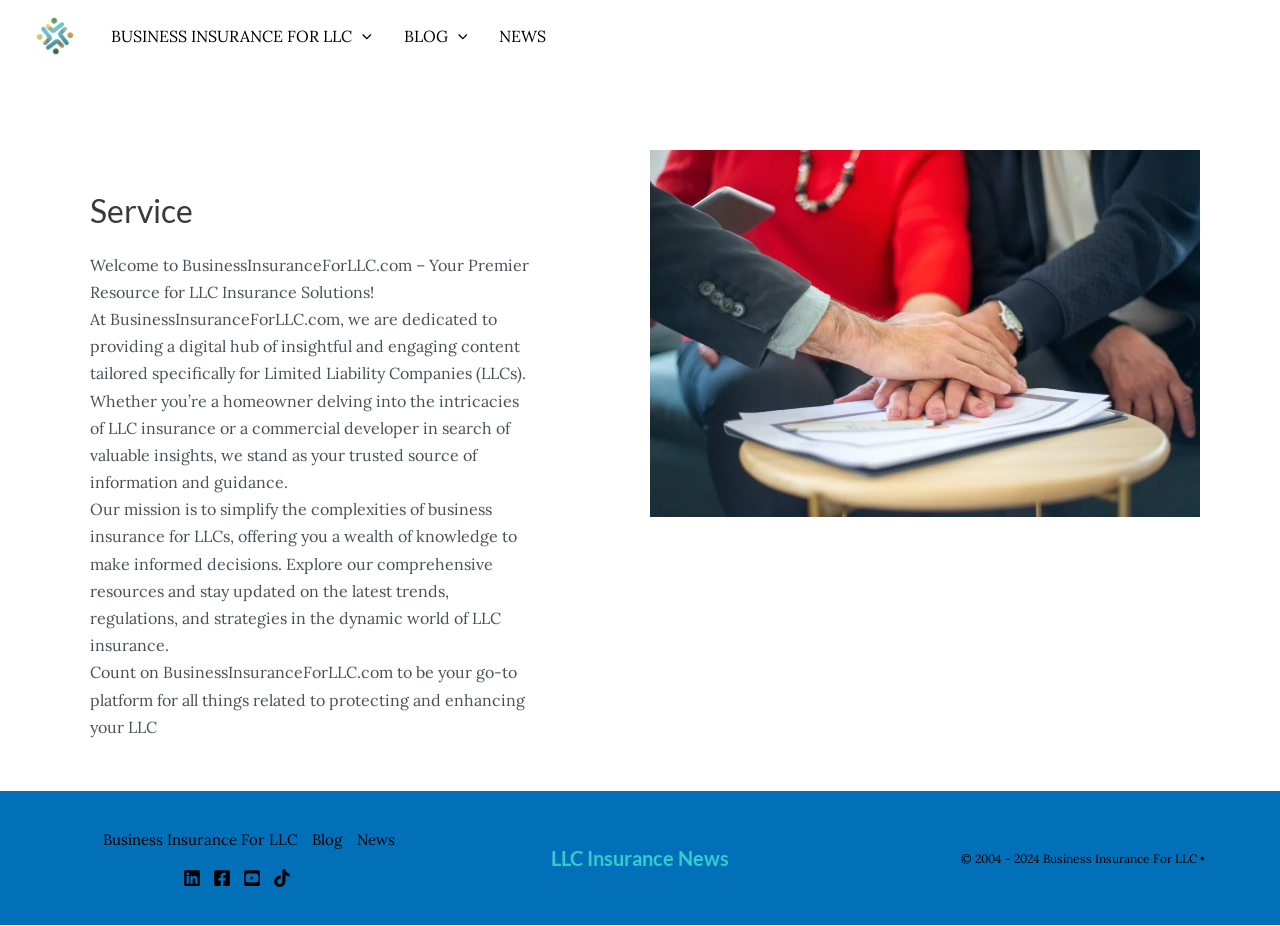Bounding box coordinates are given in the format (top-left x, top-left y, bottom-right x, bottom-right y). All values should be floating point numbers between 0 and 1. Provide the bounding box coordinate for the UI element described as: alt="business insurance for llc Logo"

[0.027, 0.026, 0.059, 0.048]